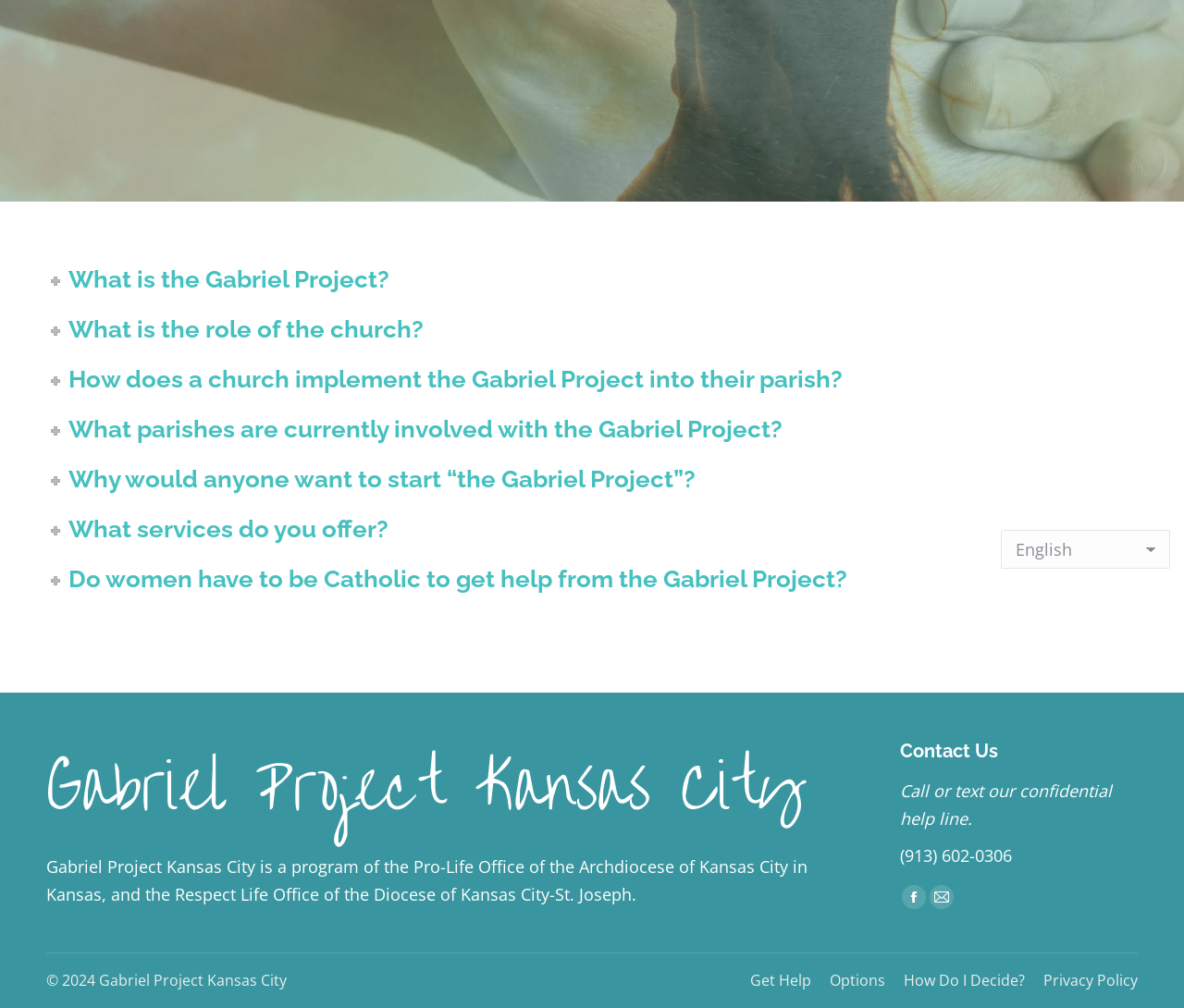Given the description Go to Top, predict the bounding box coordinates of the UI element. Ensure the coordinates are in the format (top-left x, top-left y, bottom-right x, bottom-right y) and all values are between 0 and 1.

[0.961, 0.541, 0.992, 0.578]